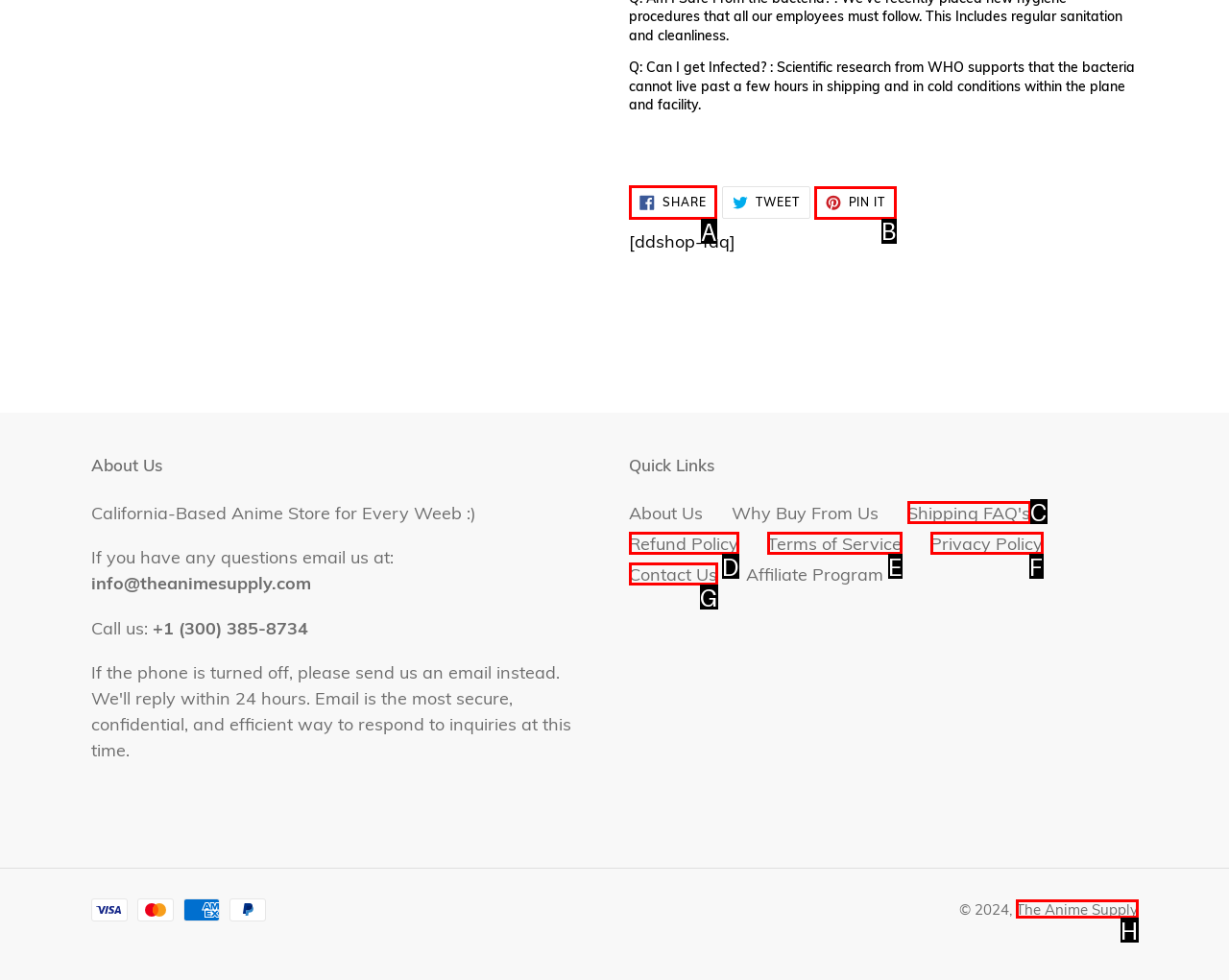Identify the correct HTML element to click to accomplish this task: Share on Facebook
Respond with the letter corresponding to the correct choice.

A